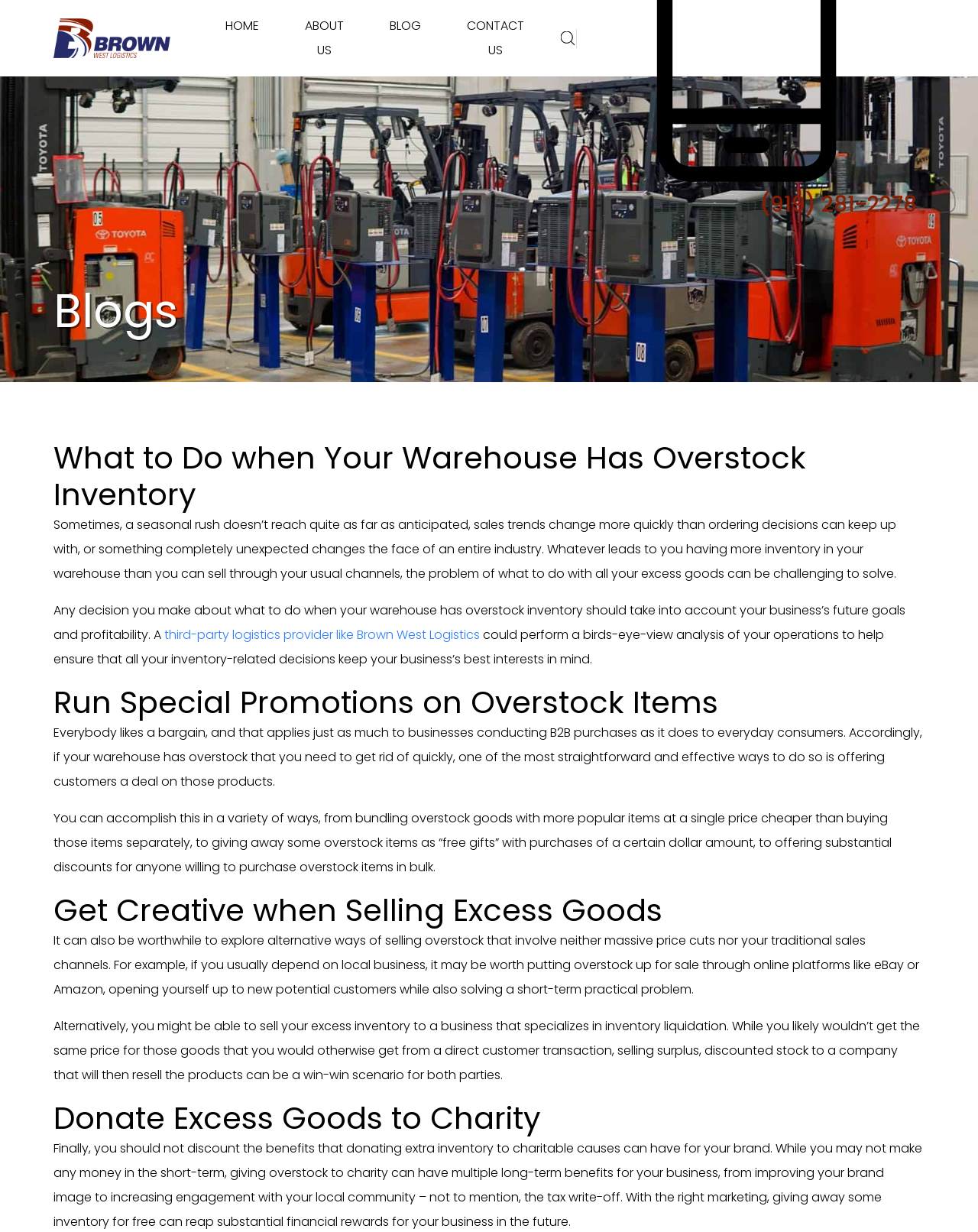What is an alternative way to sell excess goods?
Please respond to the question with a detailed and informative answer.

The webpage suggests that an alternative way to sell excess goods is to sell them to a business that specializes in inventory liquidation, which can be a win-win scenario for both parties, even if the business doesn't get the same price for those goods as they would from a direct customer transaction.